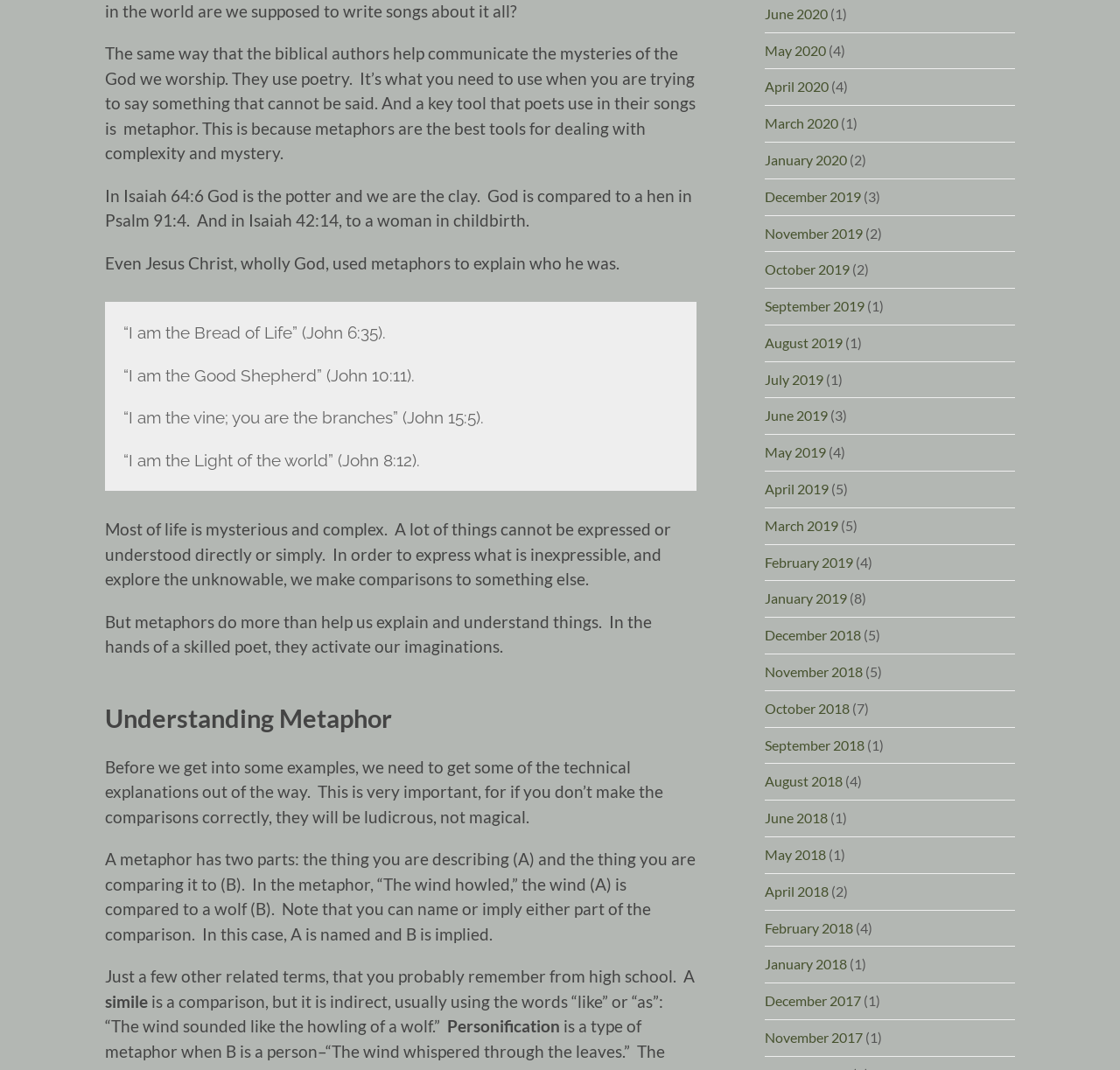Show the bounding box coordinates for the HTML element described as: "February 2019".

[0.683, 0.517, 0.762, 0.533]